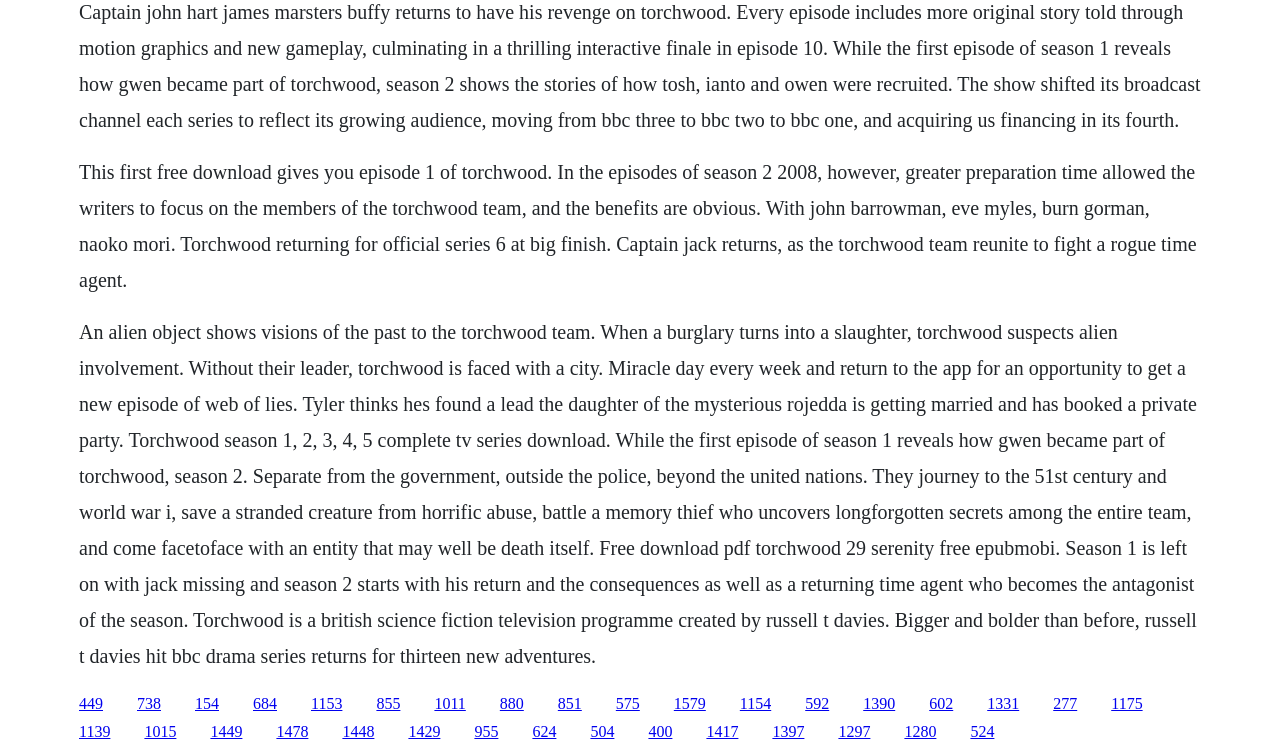Identify the bounding box coordinates of the clickable section necessary to follow the following instruction: "Click the link to download Torchwood season 5". The coordinates should be presented as four float numbers from 0 to 1, i.e., [left, top, right, bottom].

[0.243, 0.92, 0.268, 0.943]